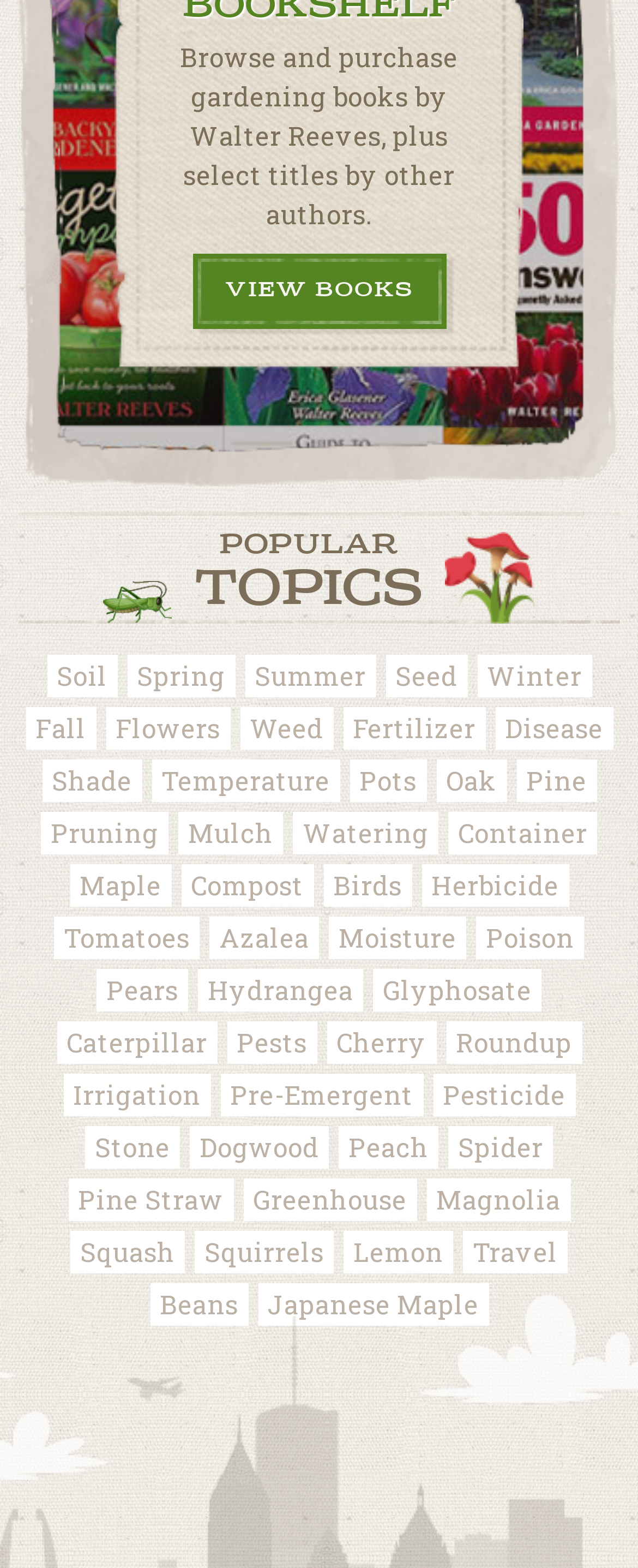Can you find the bounding box coordinates for the element to click on to achieve the instruction: "Discover books about Tomatoes"?

[0.085, 0.585, 0.313, 0.612]